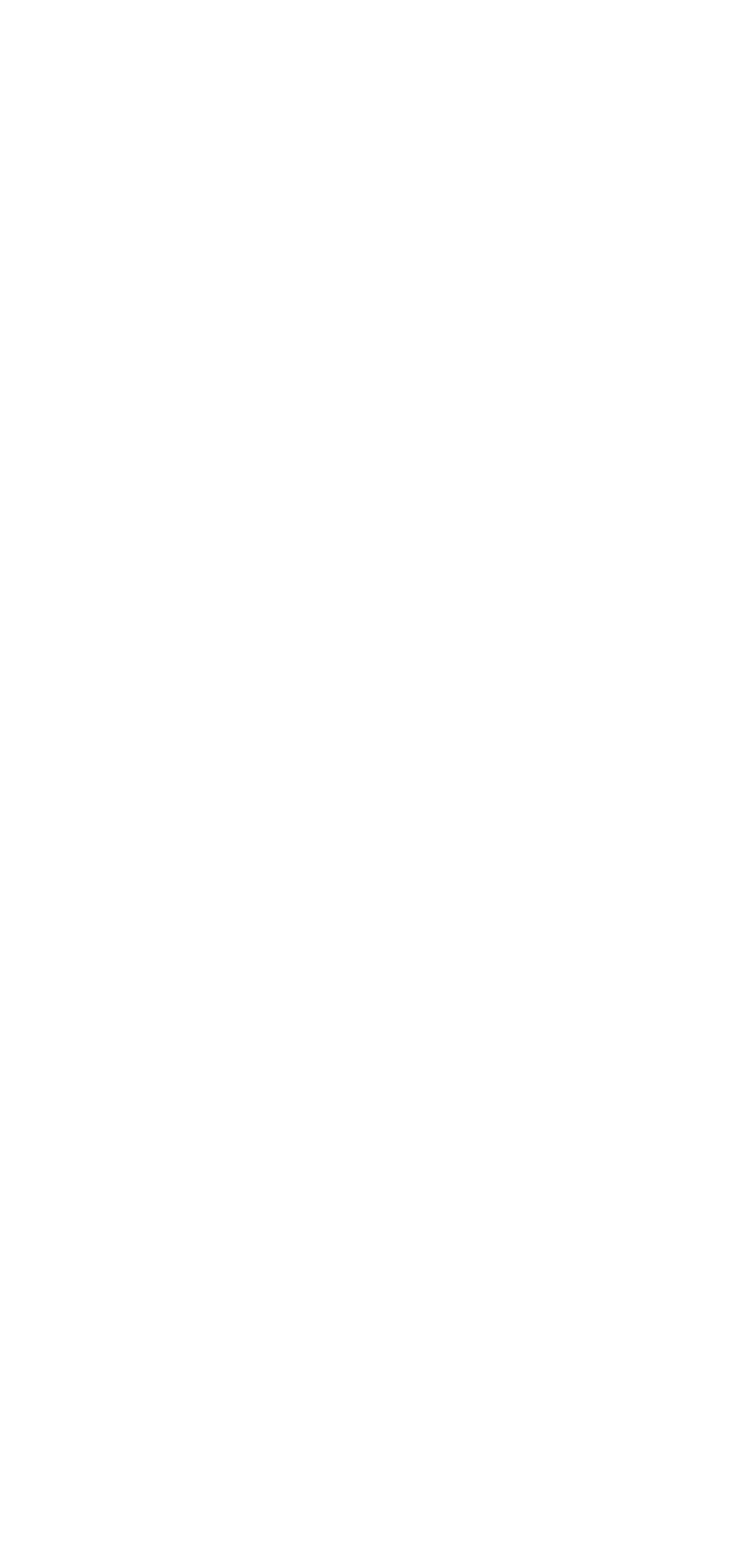Find the bounding box coordinates of the clickable element required to execute the following instruction: "browse categories". Provide the coordinates as four float numbers between 0 and 1, i.e., [left, top, right, bottom].

None